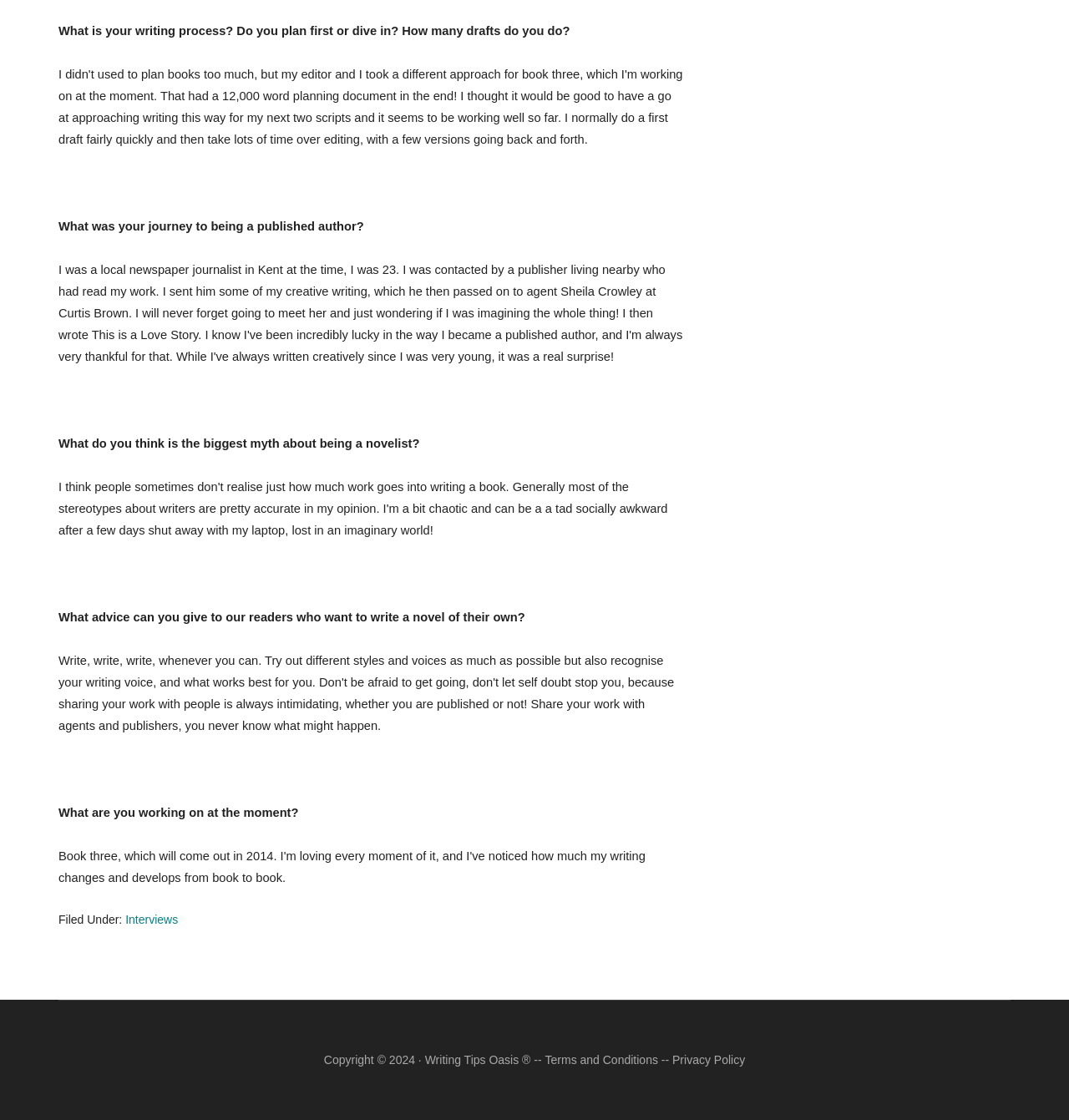Can you find the bounding box coordinates for the UI element given this description: "Privacy Policy"? Provide the coordinates as four float numbers between 0 and 1: [left, top, right, bottom].

[0.629, 0.94, 0.697, 0.952]